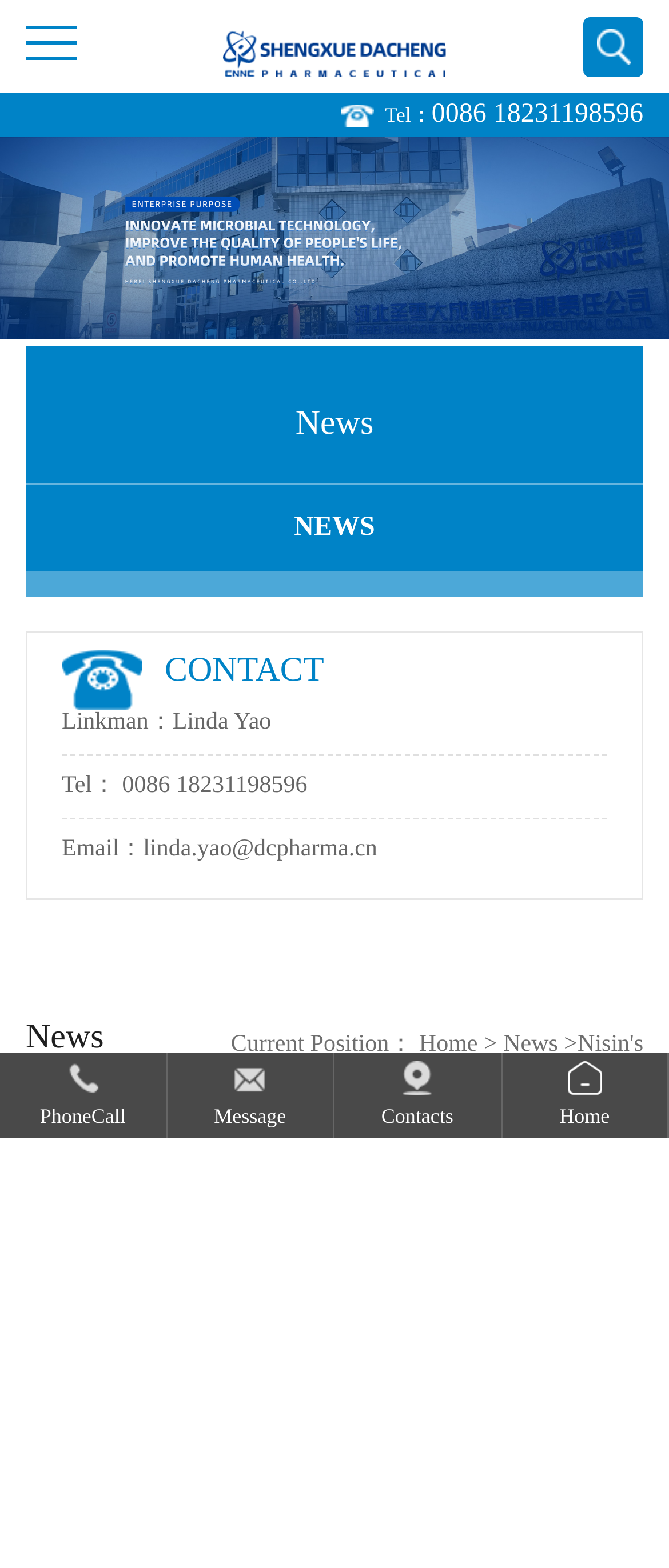Locate the bounding box coordinates of the element that should be clicked to execute the following instruction: "go to home page".

[0.0, 0.056, 0.179, 0.11]